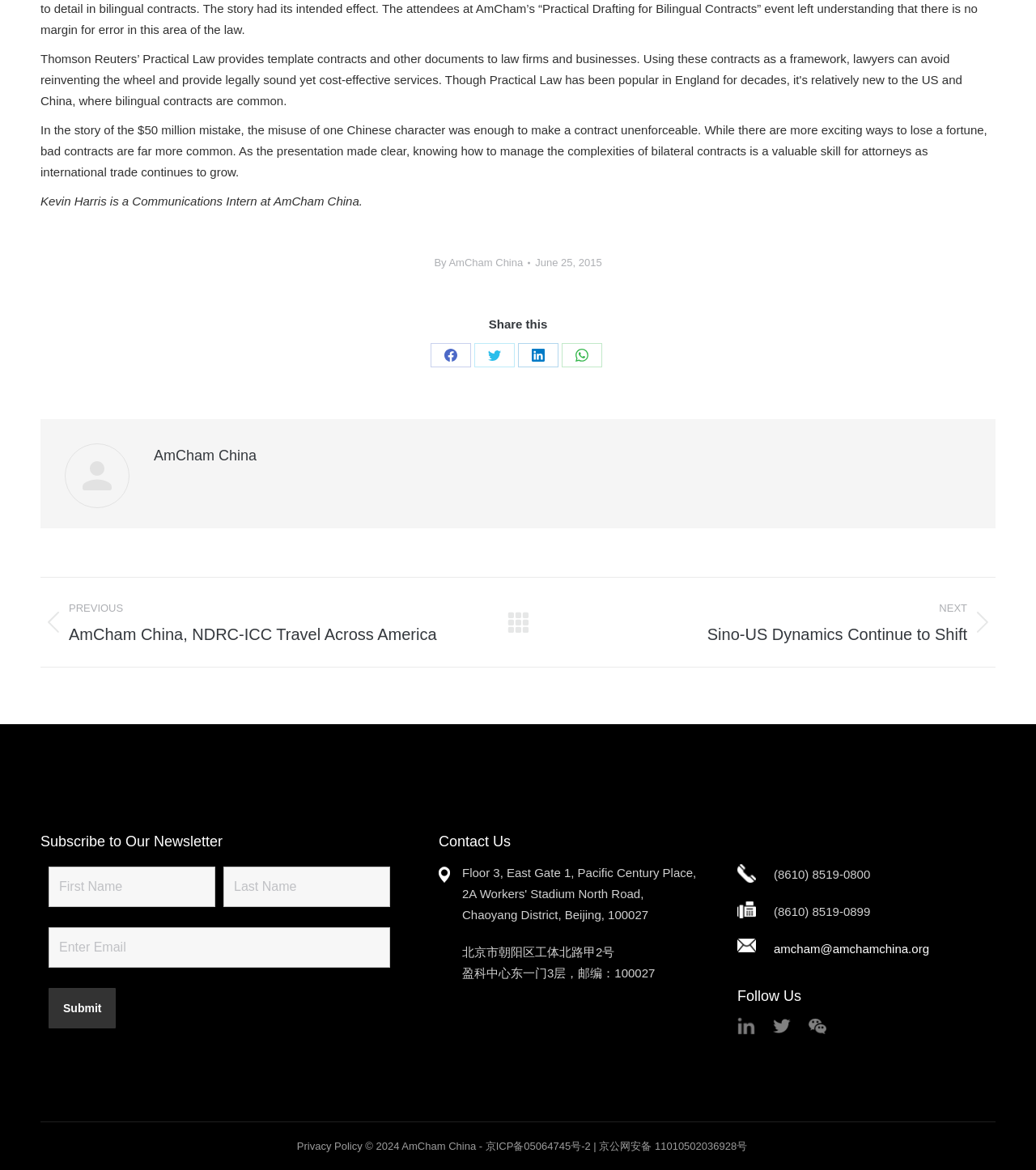What social media platforms can users follow AmCham China on? Based on the image, give a response in one word or a short phrase.

Three platforms